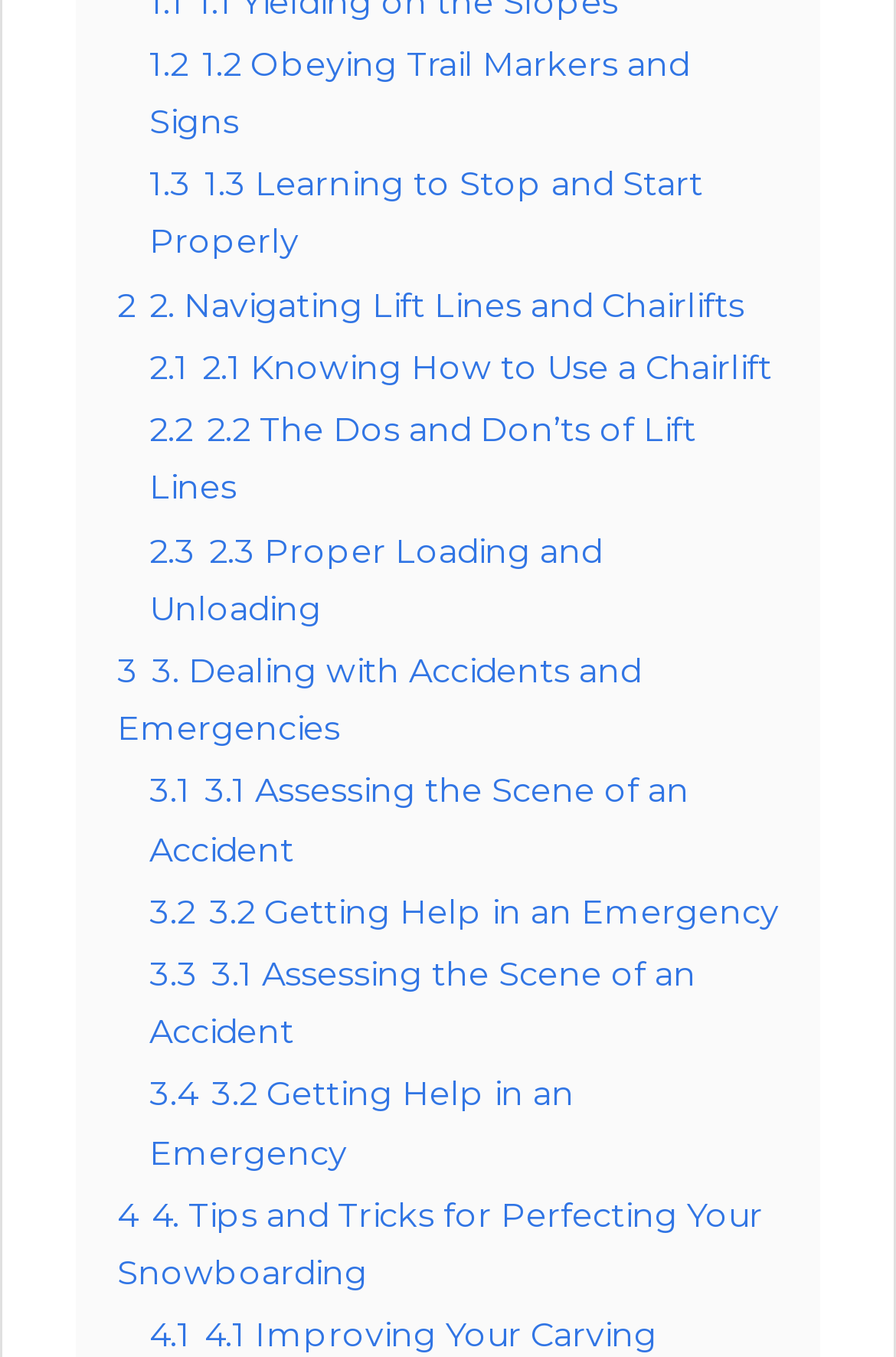What is the topic of the second section?
Based on the image, answer the question with as much detail as possible.

I looked at the second main section heading, which is '2. Navigating Lift Lines and Chairlifts'. This section seems to be about navigating lift lines and chairlifts while snowboarding.